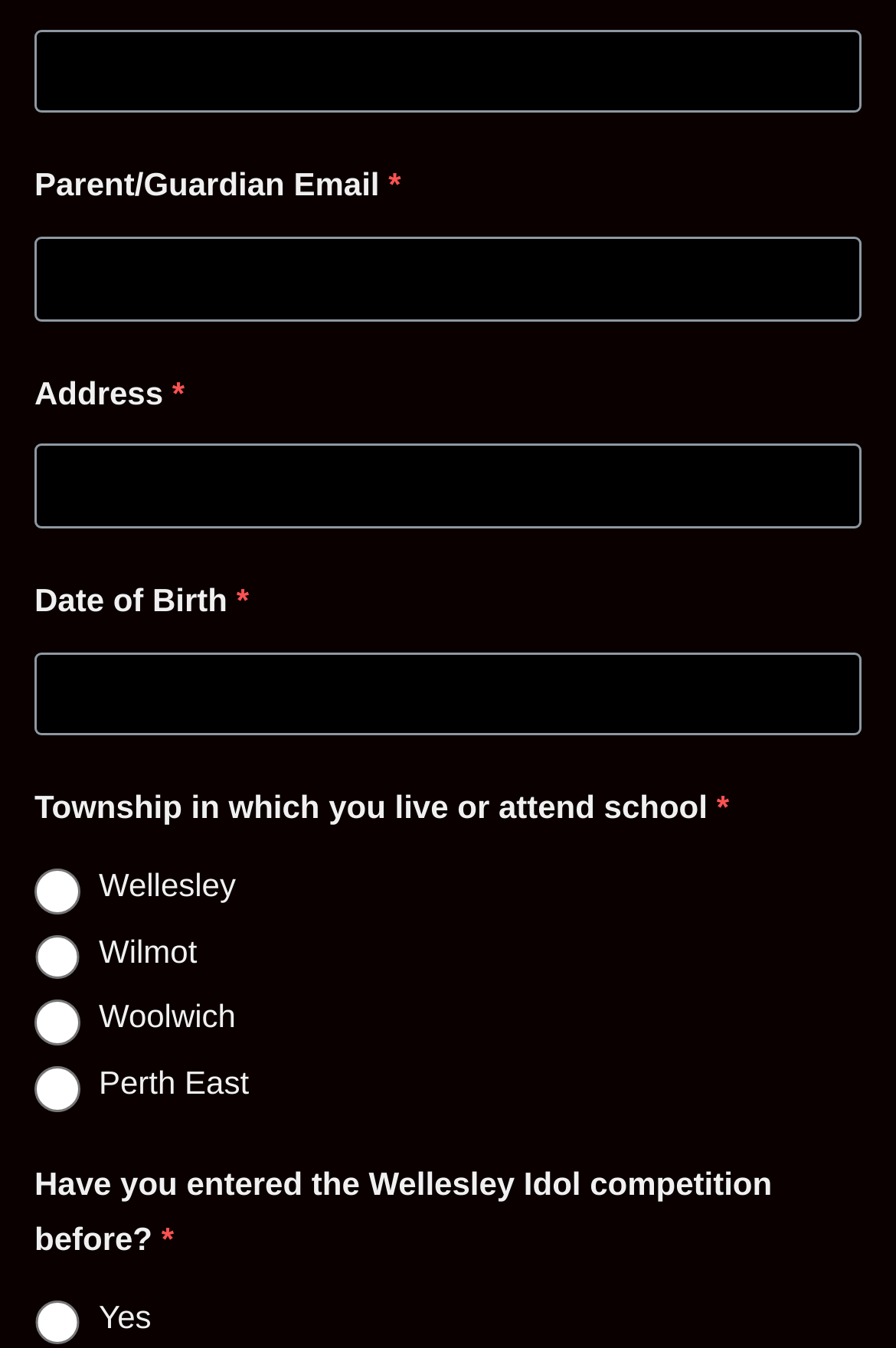Determine the bounding box coordinates of the clickable element necessary to fulfill the instruction: "Choose if you have entered the Wellesley Idol competition before". Provide the coordinates as four float numbers within the 0 to 1 range, i.e., [left, top, right, bottom].

[0.038, 0.964, 0.09, 0.998]